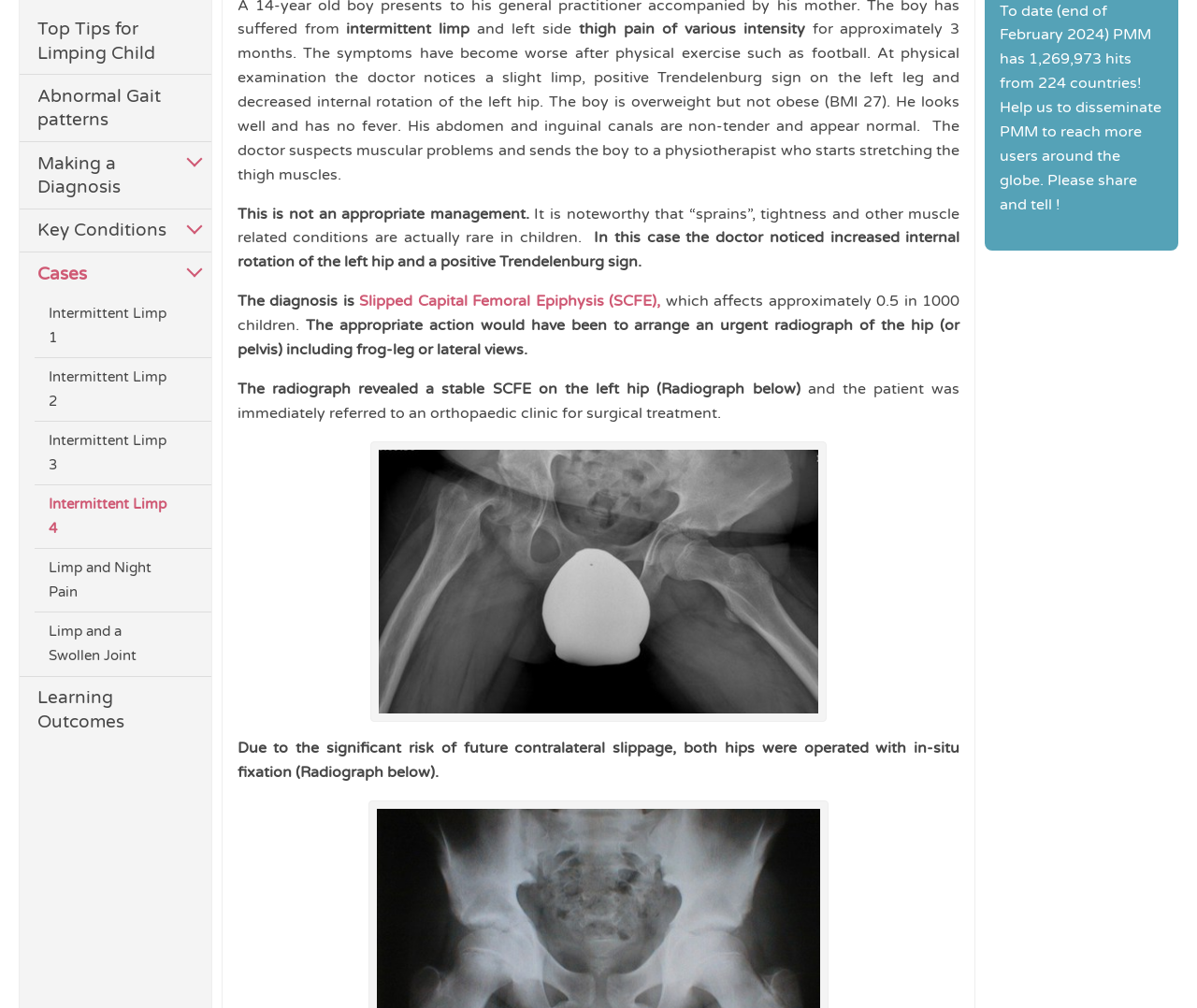Identify the bounding box of the UI element that matches this description: "Limp and Night Pain".

[0.029, 0.545, 0.145, 0.607]